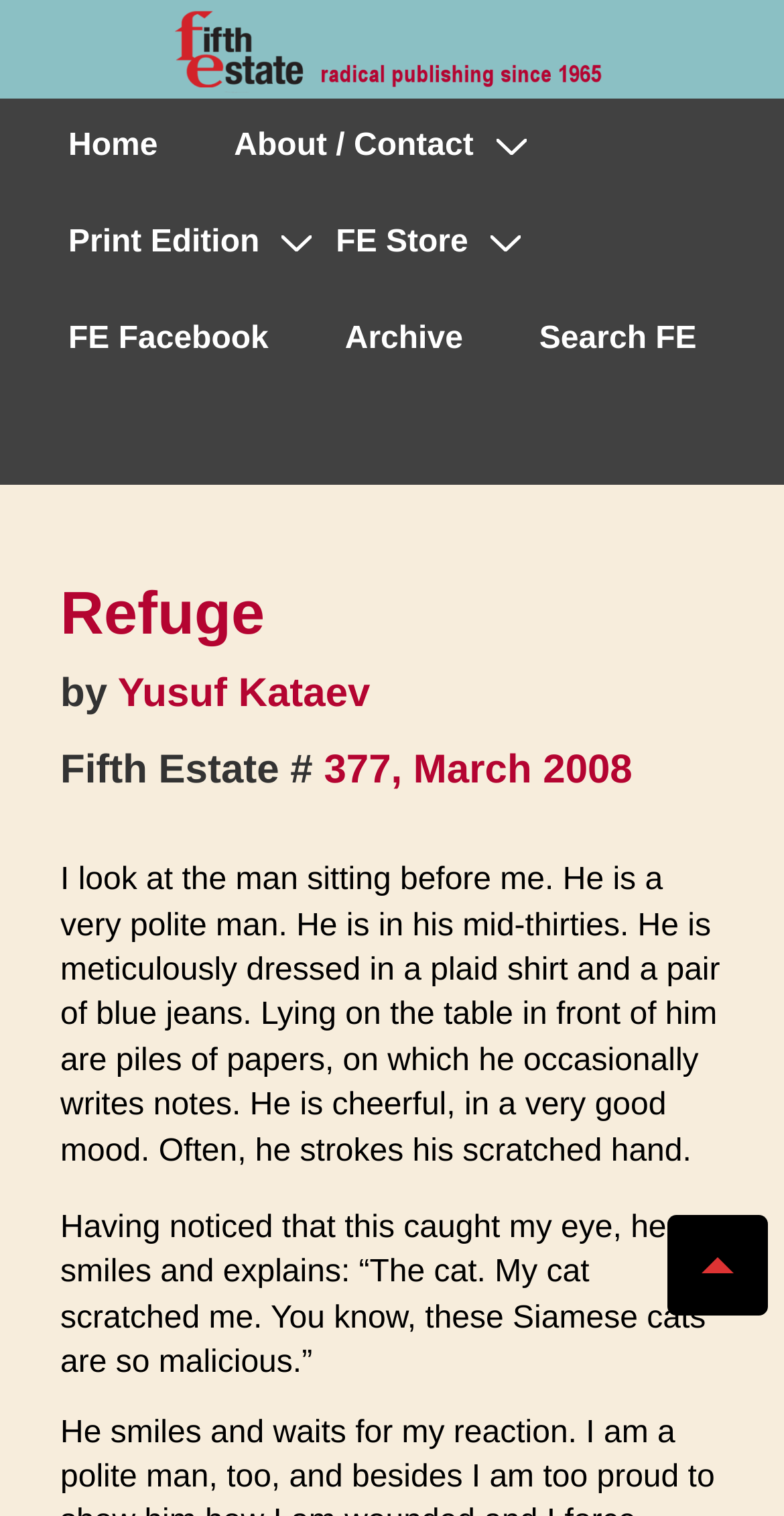What is the issue number of the current magazine?
Refer to the image and give a detailed response to the question.

The issue number of the current magazine is 377, which is mentioned in the heading element with the text 'Fifth Estate # 377, March 2008'.